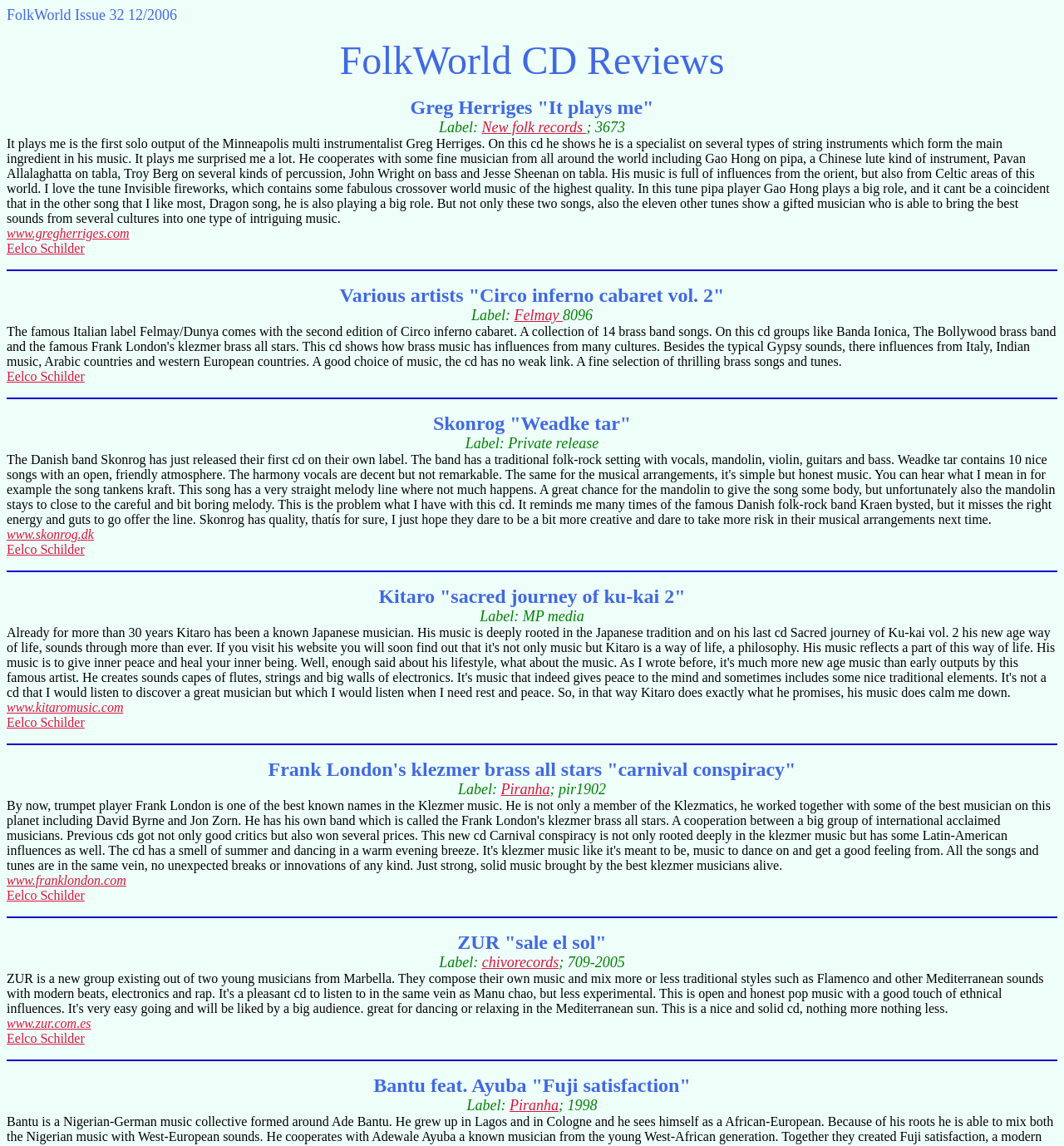Locate the UI element described by New folk records in the provided webpage screenshot. Return the bounding box coordinates in the format (top-left x, top-left y, bottom-right x, bottom-right y), ensuring all values are between 0 and 1.

[0.453, 0.104, 0.551, 0.118]